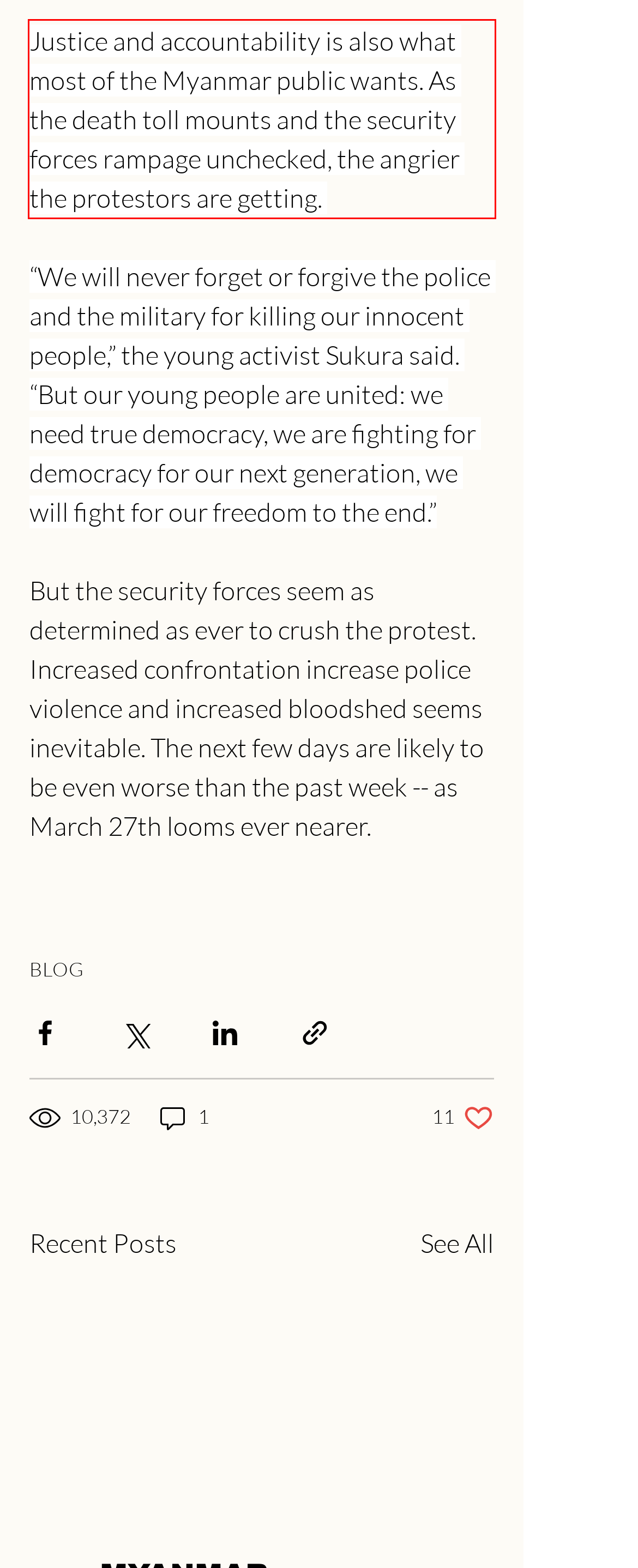You have a screenshot with a red rectangle around a UI element. Recognize and extract the text within this red bounding box using OCR.

Justice and accountability is also what most of the Myanmar public wants. As the death toll mounts and the security forces rampage unchecked, the angrier the protestors are getting.